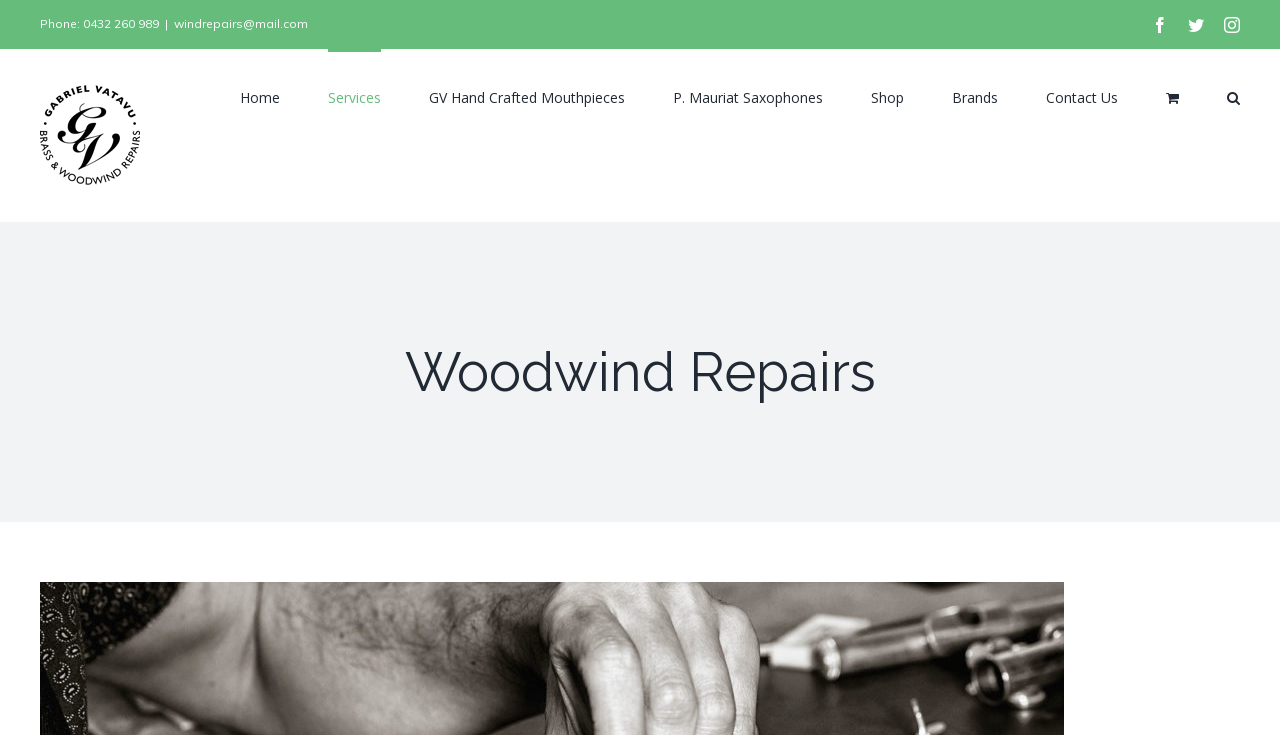Give a full account of the webpage's elements and their arrangement.

The webpage is about Woodwind Repairs, a company that offers woodwind services such as clarinet and saxophone repairs. At the top left corner, there is a logo image and a link to the logo. Below the logo, there is a phone number and an email address, separated by a vertical line. 

On the top right corner, there are social media links to Facebook, Twitter, and Instagram. 

The main menu navigation is located below the phone number and email address, spanning across the page. The menu consists of 8 links: Home, Services, GV Hand Crafted Mouthpieces, P. Mauriat Saxophones, Shop, Brands, Contact Us, and View Cart. The Services and P. Mauriat Saxophones links have dropdown menus. 

At the bottom of the page, there is a large heading that reads "Woodwind Repairs", taking up the full width of the page.